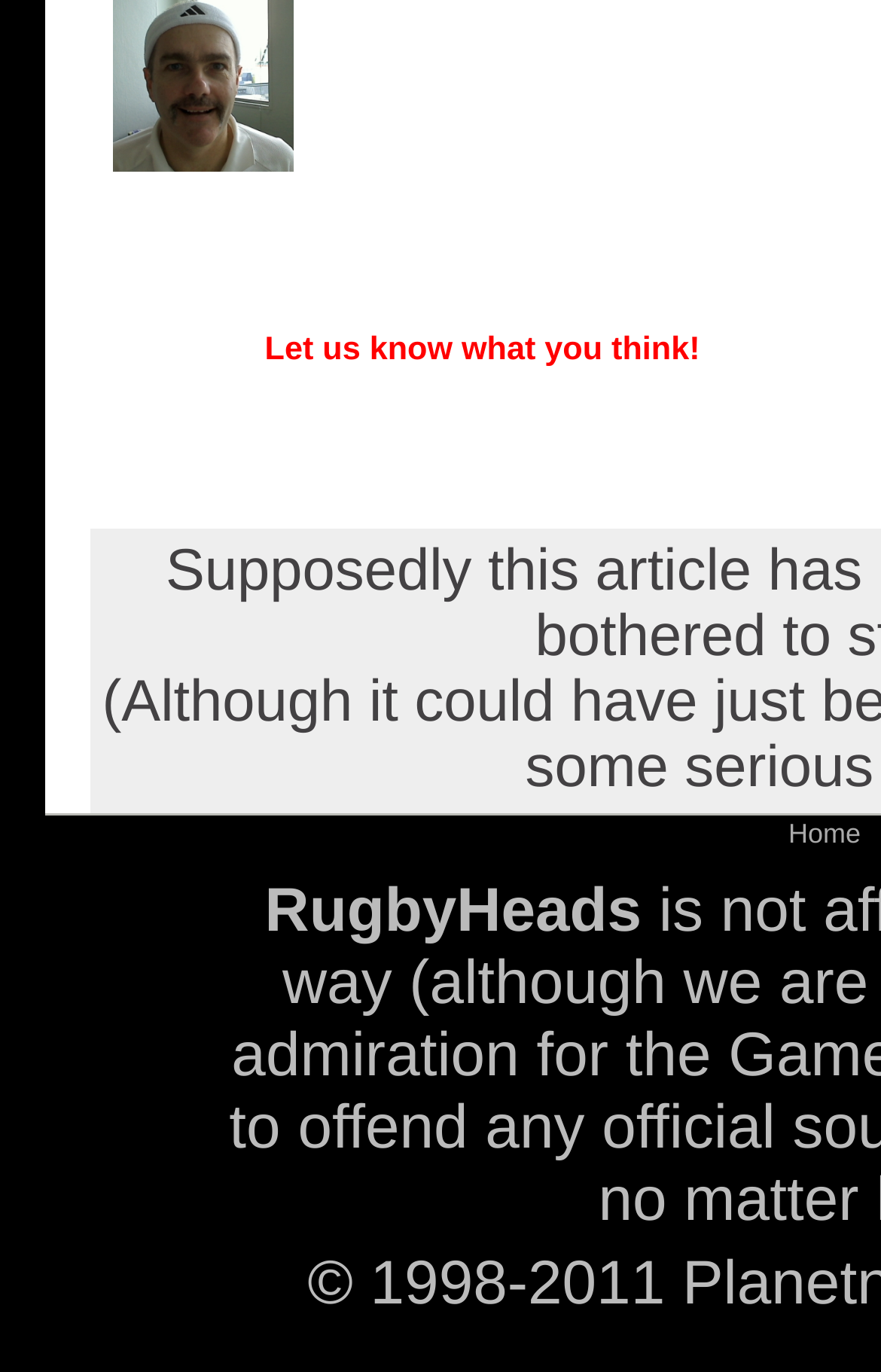Identify the bounding box of the UI element described as follows: "Home". Provide the coordinates as four float numbers in the range of 0 to 1 [left, top, right, bottom].

[0.895, 0.595, 0.977, 0.618]